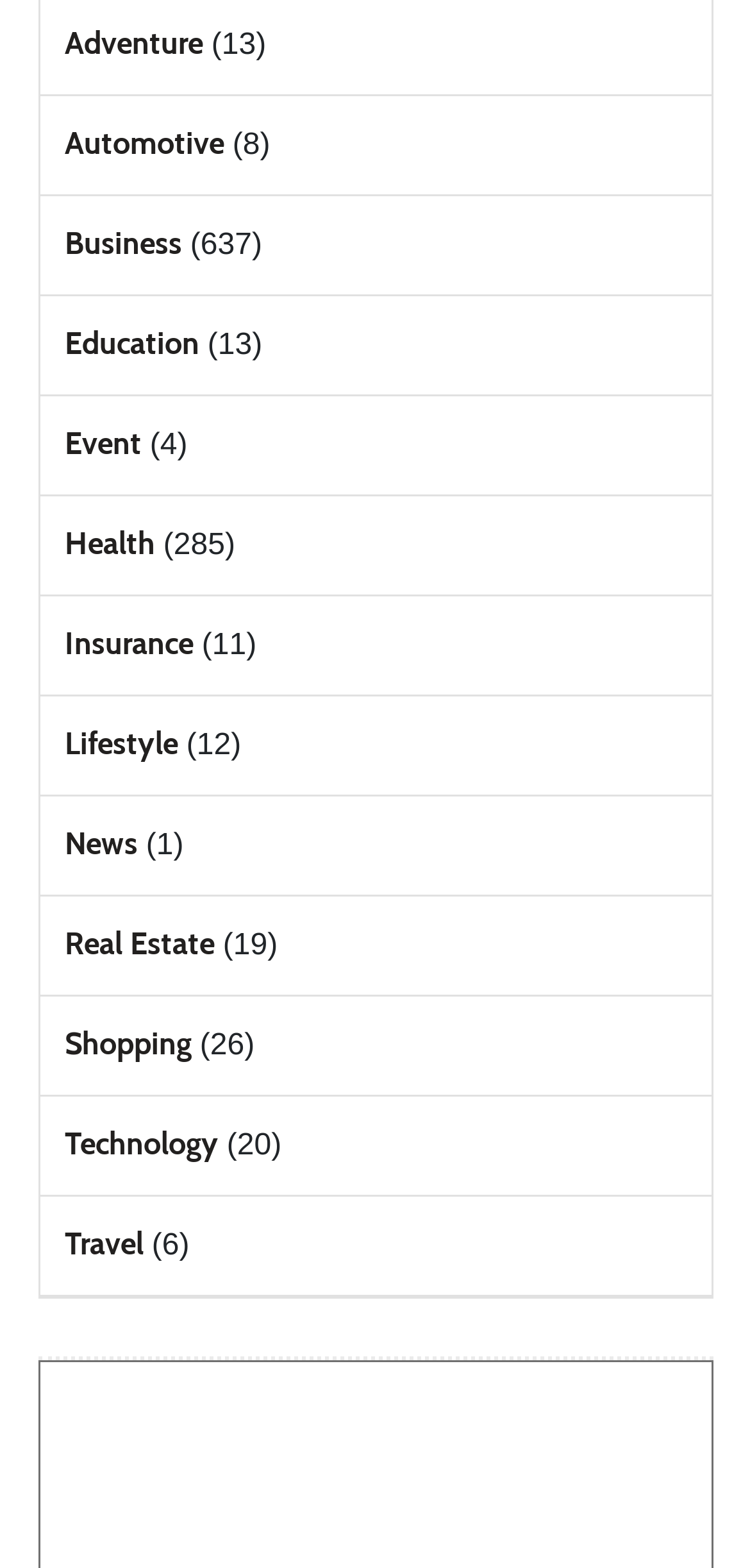Are the categories listed in alphabetical order?
Based on the image content, provide your answer in one word or a short phrase.

Yes